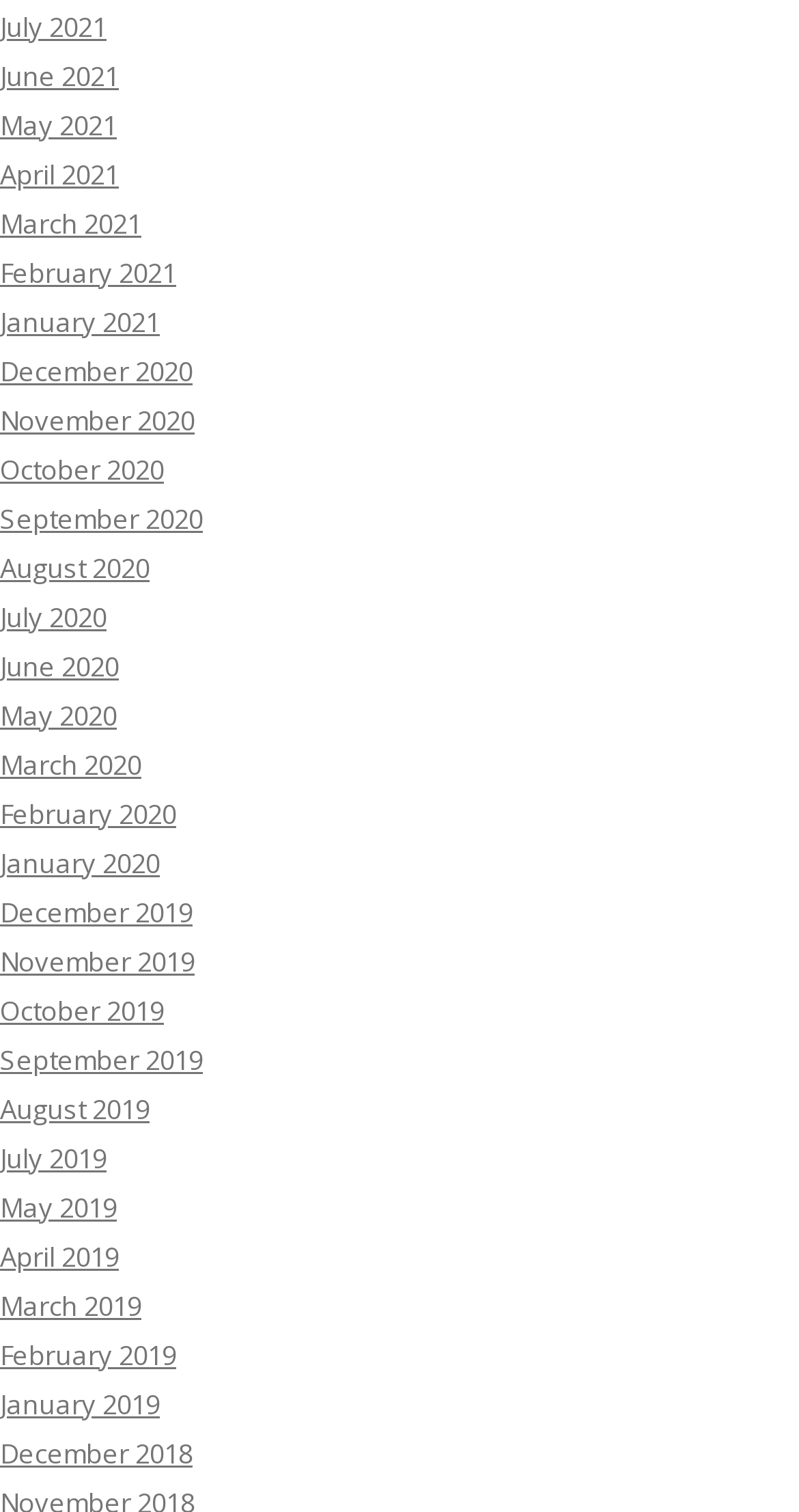Indicate the bounding box coordinates of the element that must be clicked to execute the instruction: "View March 2021". The coordinates should be given as four float numbers between 0 and 1, i.e., [left, top, right, bottom].

[0.0, 0.135, 0.177, 0.16]